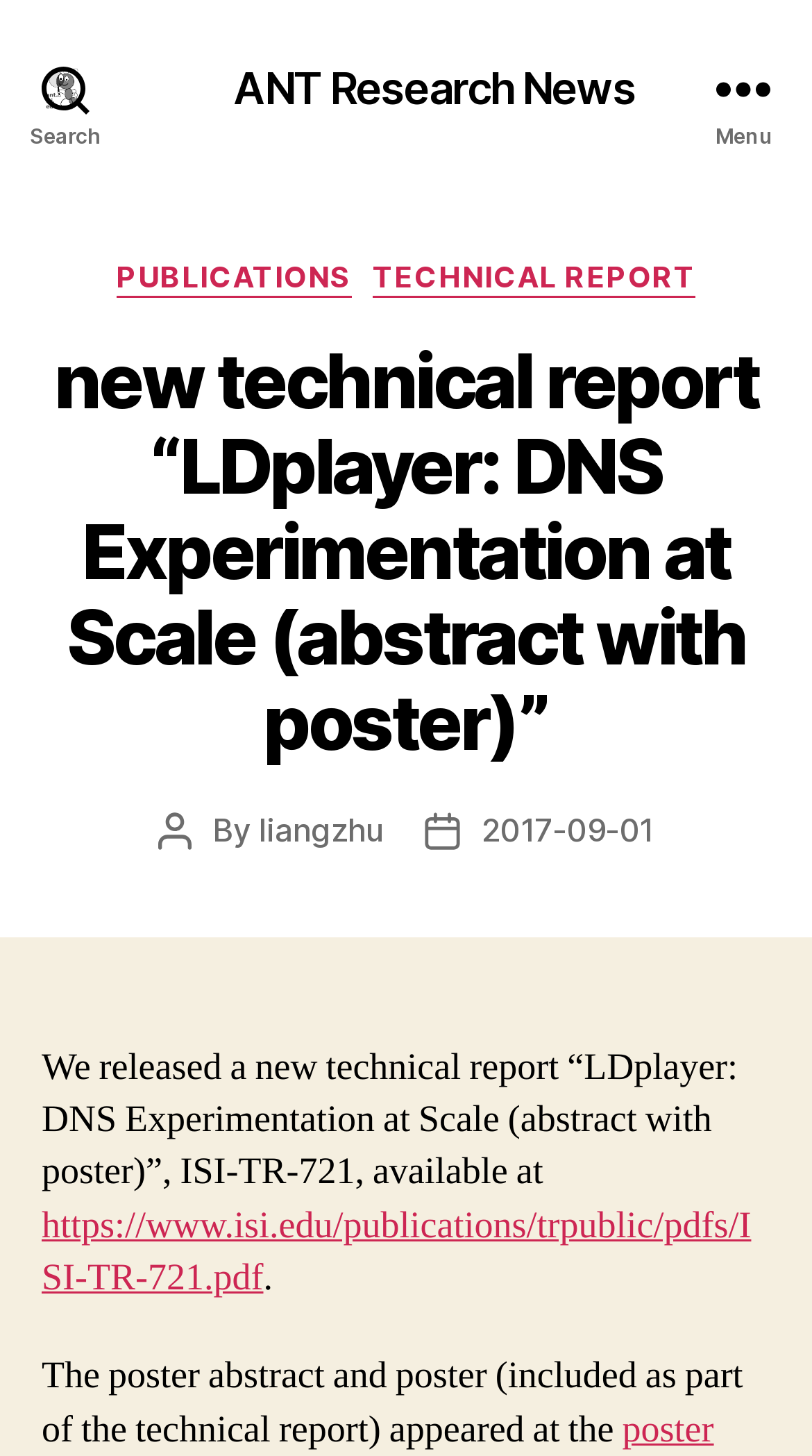Present a detailed account of what is displayed on the webpage.

The webpage is about a new technical report titled "LDplayer: DNS Experimentation at Scale (abstract with poster)" from ANT Research News. At the top left, there is a search button. On the top right, there is a menu button. Below the menu button, there is a header section that takes up most of the width of the page. 

In the header section, there are several links and text elements. On the left, there is a link to "ANT Research News". Below it, there is a heading with the title of the technical report. To the right of the heading, there are two sections: one with the post author's information, including a link to the author "liangzhu", and another with the post date, which is "2017-09-01". 

Below the header section, there is a paragraph of text that describes the technical report, including a link to the PDF file of the report. The text also mentions that the poster abstract and poster are included in the technical report and appeared at an unspecified event.